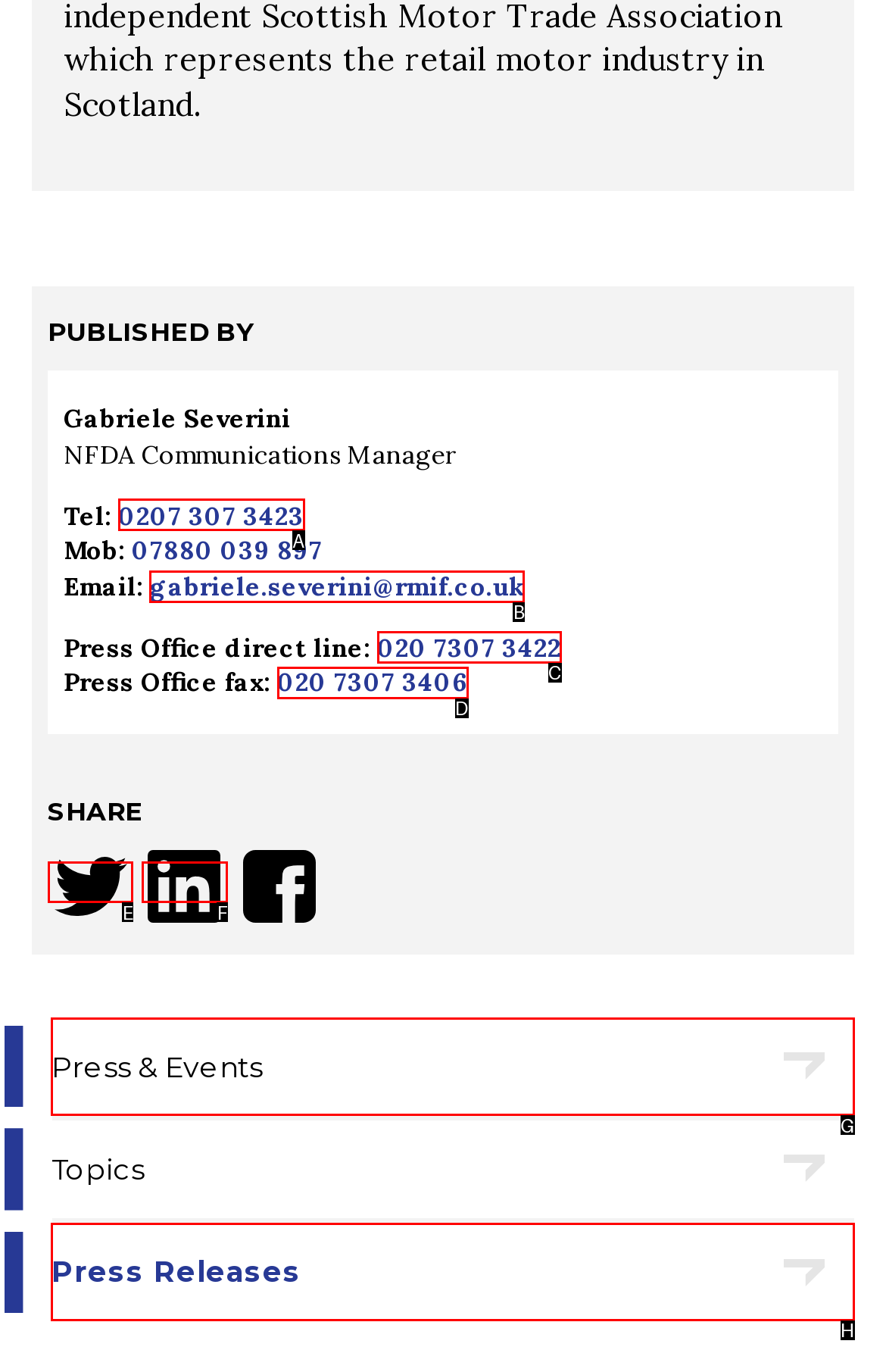Identify the HTML element I need to click to complete this task: Send an email Provide the option's letter from the available choices.

B